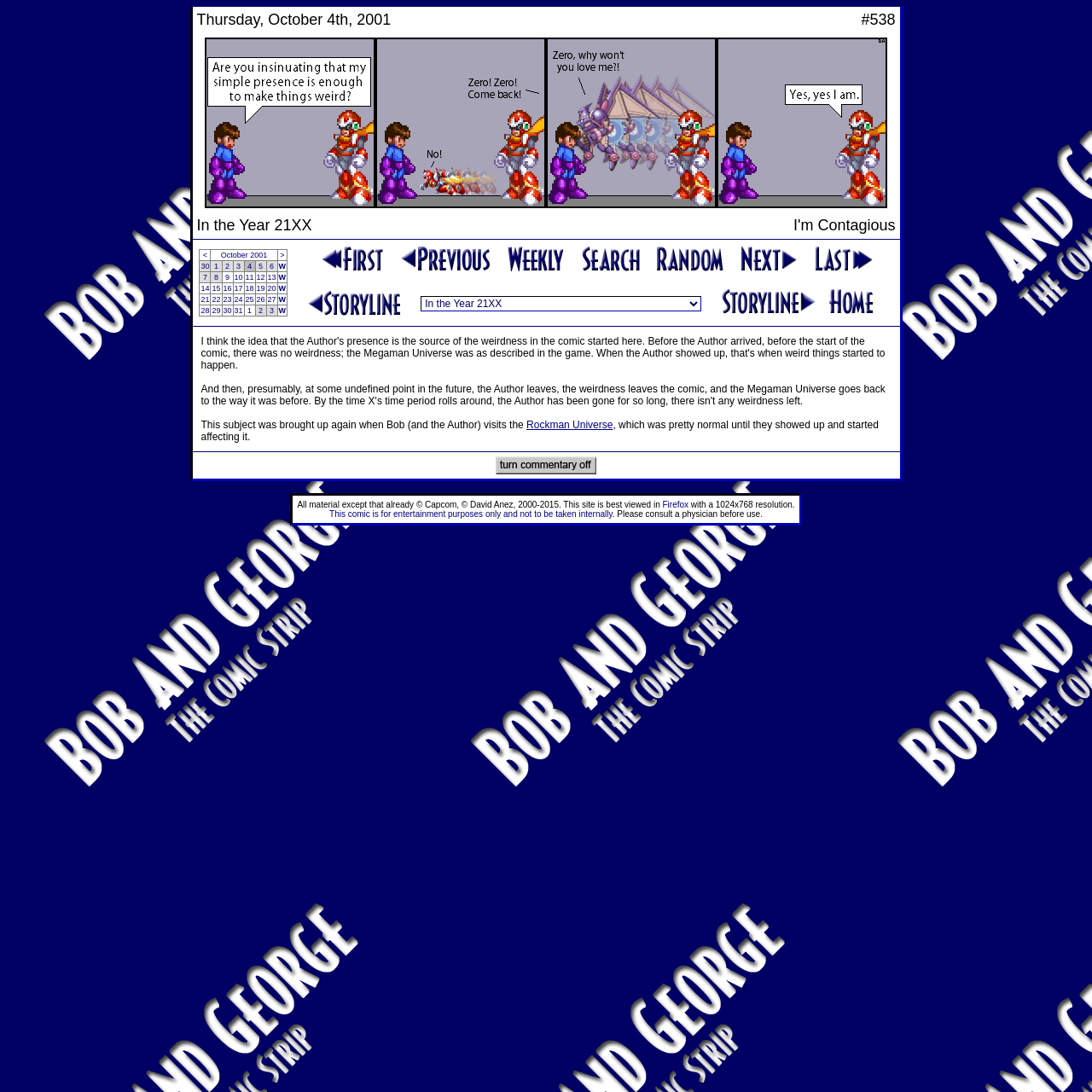Please provide the bounding box coordinates for the UI element as described: "alt="turn commentary off"". The coordinates must be four floats between 0 and 1, represented as [left, top, right, bottom].

[0.454, 0.426, 0.546, 0.437]